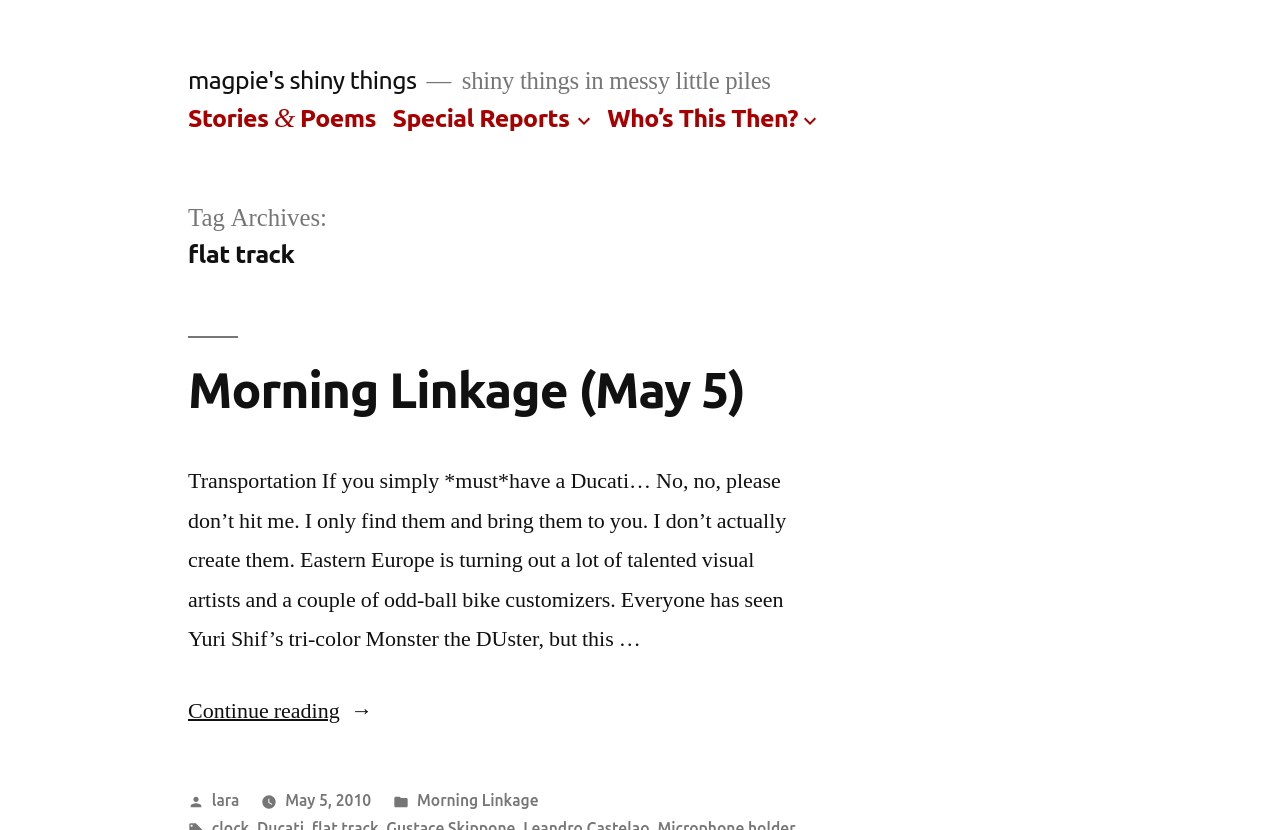Determine the bounding box coordinates of the clickable element necessary to fulfill the instruction: "continue reading Morning Linkage (May 5)". Provide the coordinates as four float numbers within the 0 to 1 range, i.e., [left, top, right, bottom].

[0.147, 0.84, 0.291, 0.874]